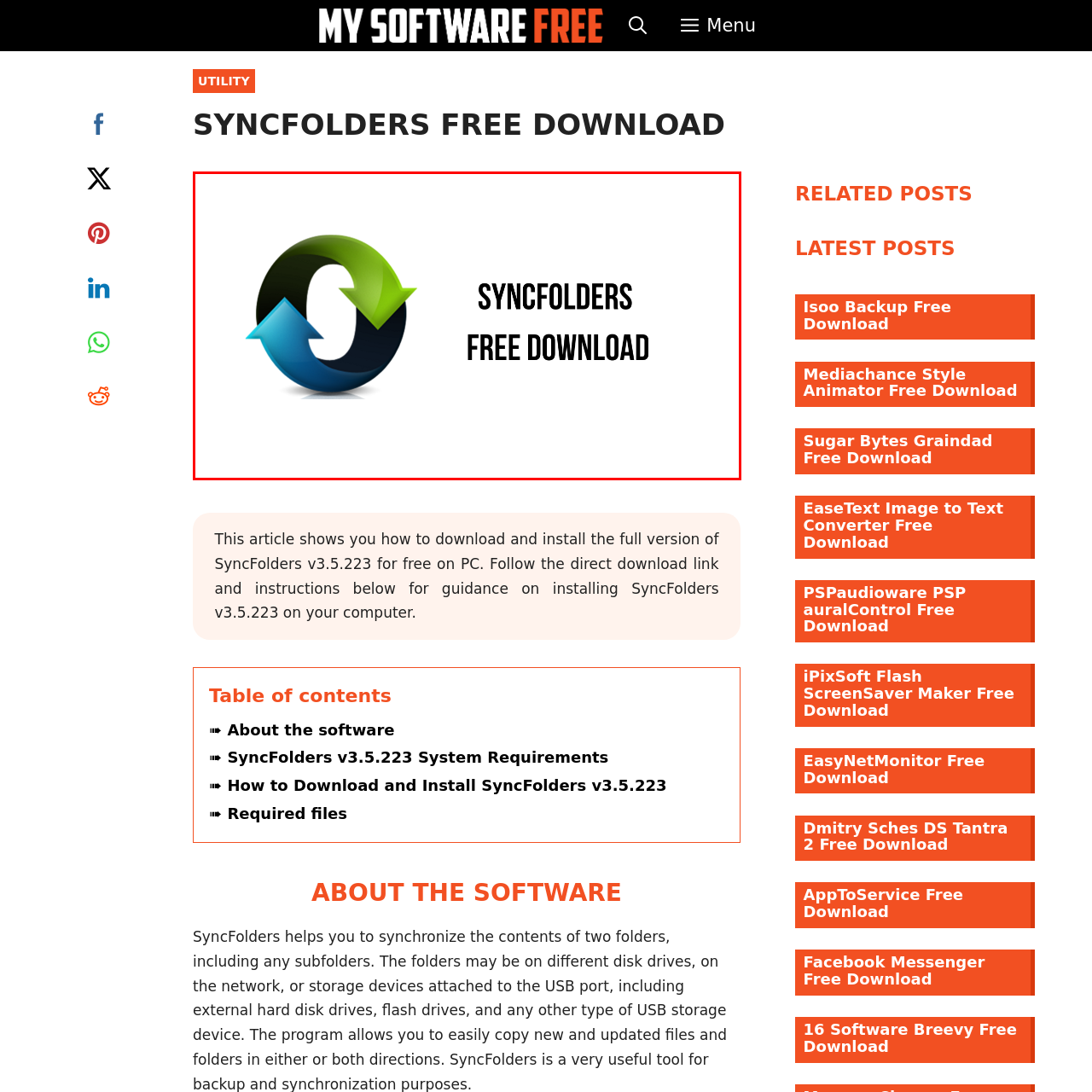How many arrows are in the SyncFolders logo? Observe the image within the red bounding box and give a one-word or short-phrase answer.

Two